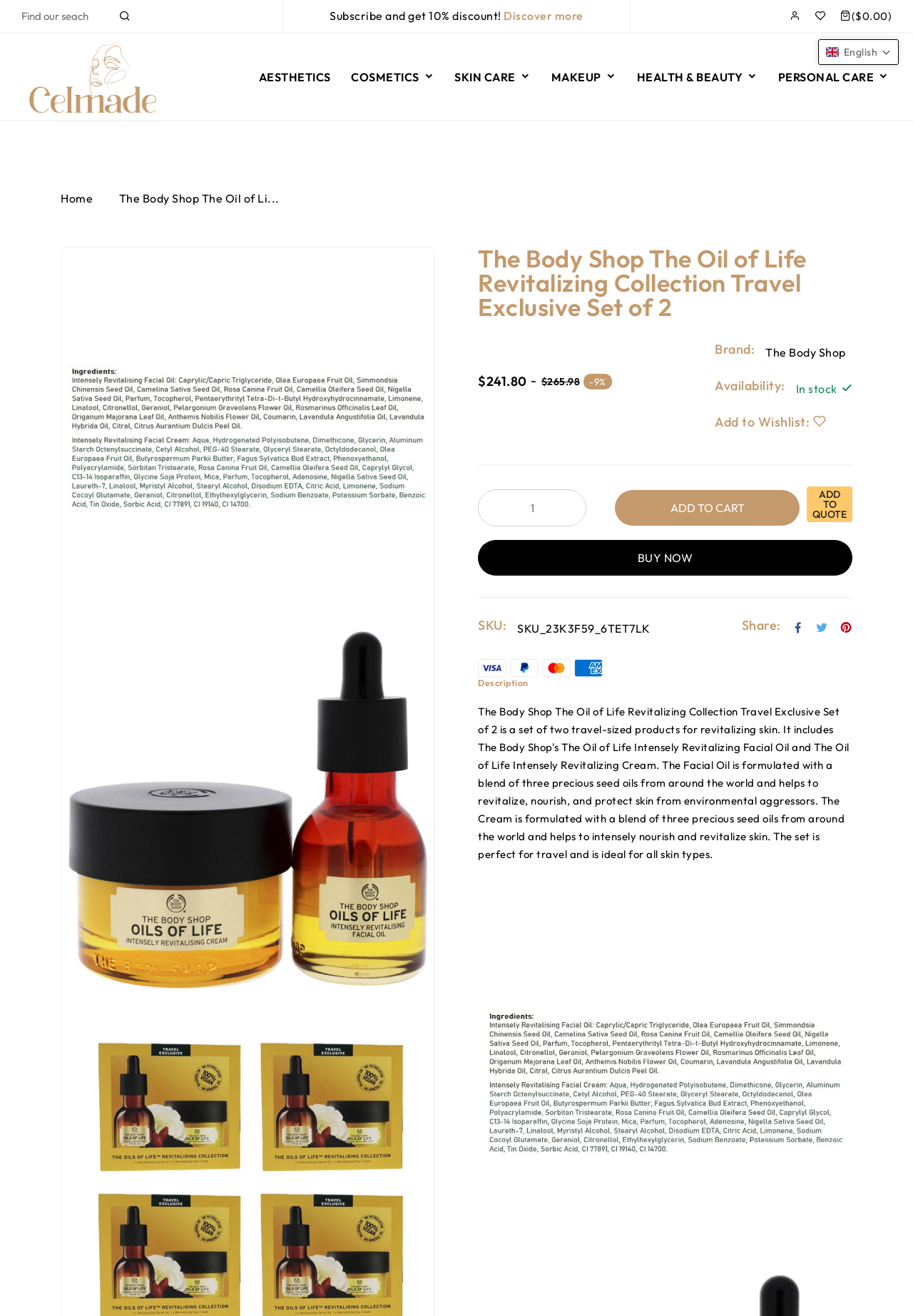Please pinpoint the bounding box coordinates for the region I should click to adhere to this instruction: "View product details".

[0.523, 0.188, 0.934, 0.243]